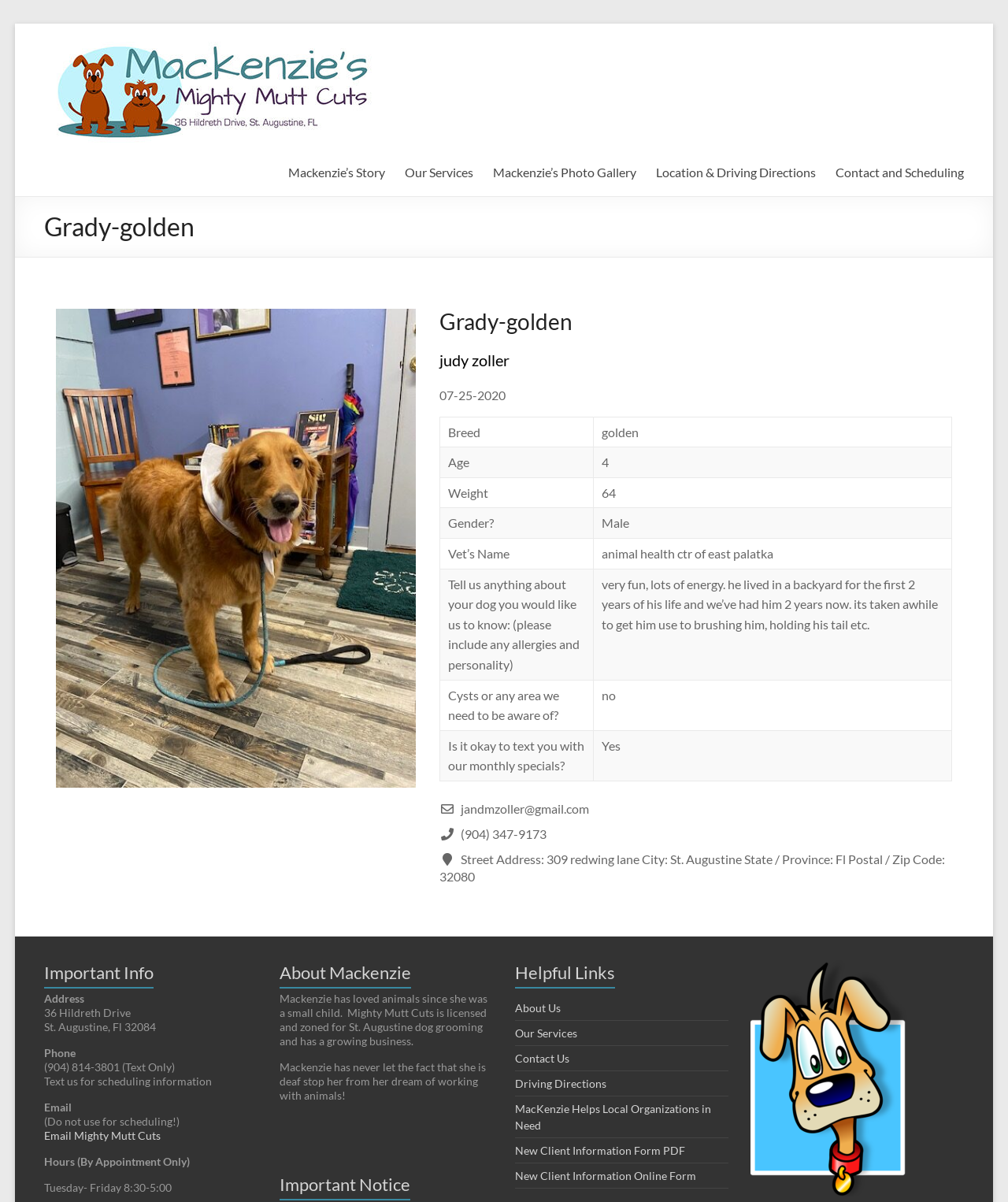Explain the features and main sections of the webpage comprehensively.

The webpage is about MacKenzies Mighty Mutt Cuts Dog Grooming, a dog grooming service in St. Augustine, FL. At the top of the page, there is a link to skip to the content. Below that, there is a logo and a heading with the business name, followed by a brief description of the dog grooming services offered.

On the left side of the page, there is a navigation menu with links to various sections of the website, including Mackenzie's story, services, photo gallery, location and driving directions, and contact and scheduling information.

The main content of the page is divided into two sections. The top section has a heading "Grady-golden" and contains a table with information about a dog, including its breed, age, weight, gender, and other details. Below the table, there is a section with contact information, including an email address and phone number.

The bottom section of the page has three columns. The left column has a heading "Important Info" and lists the business's address, phone number, and email address. The middle column has a heading "About Mackenzie" and contains a brief biography of Mackenzie, the owner of the business. The right column has a heading "Helpful Links" and lists links to various pages on the website, including about us, services, contact us, driving directions, and more.

Throughout the page, there are several images, including a logo and a photo of a dog. The overall layout is clean and easy to navigate, with clear headings and concise text.